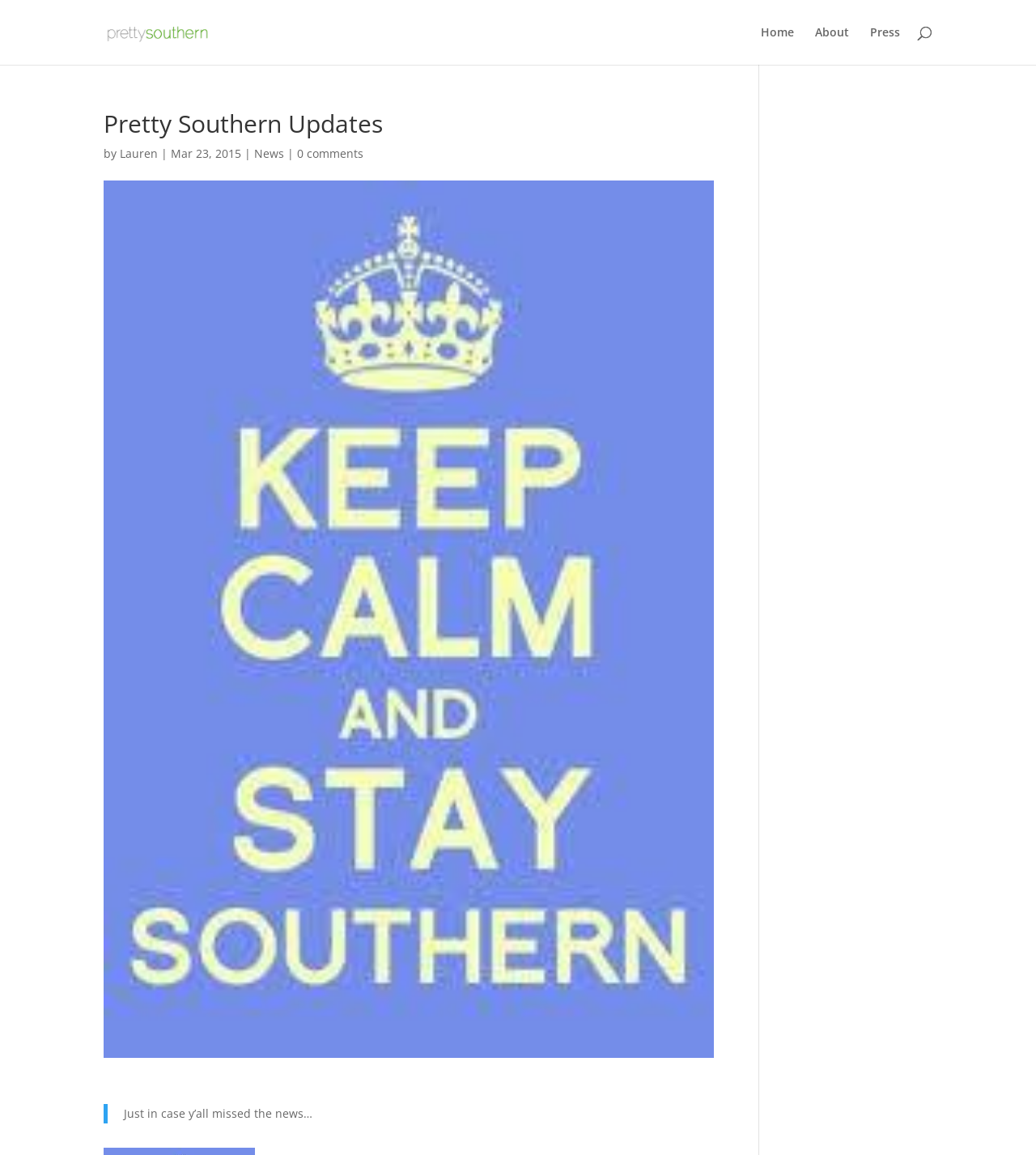Please locate the bounding box coordinates of the element that should be clicked to achieve the given instruction: "search for something".

[0.1, 0.0, 0.9, 0.001]